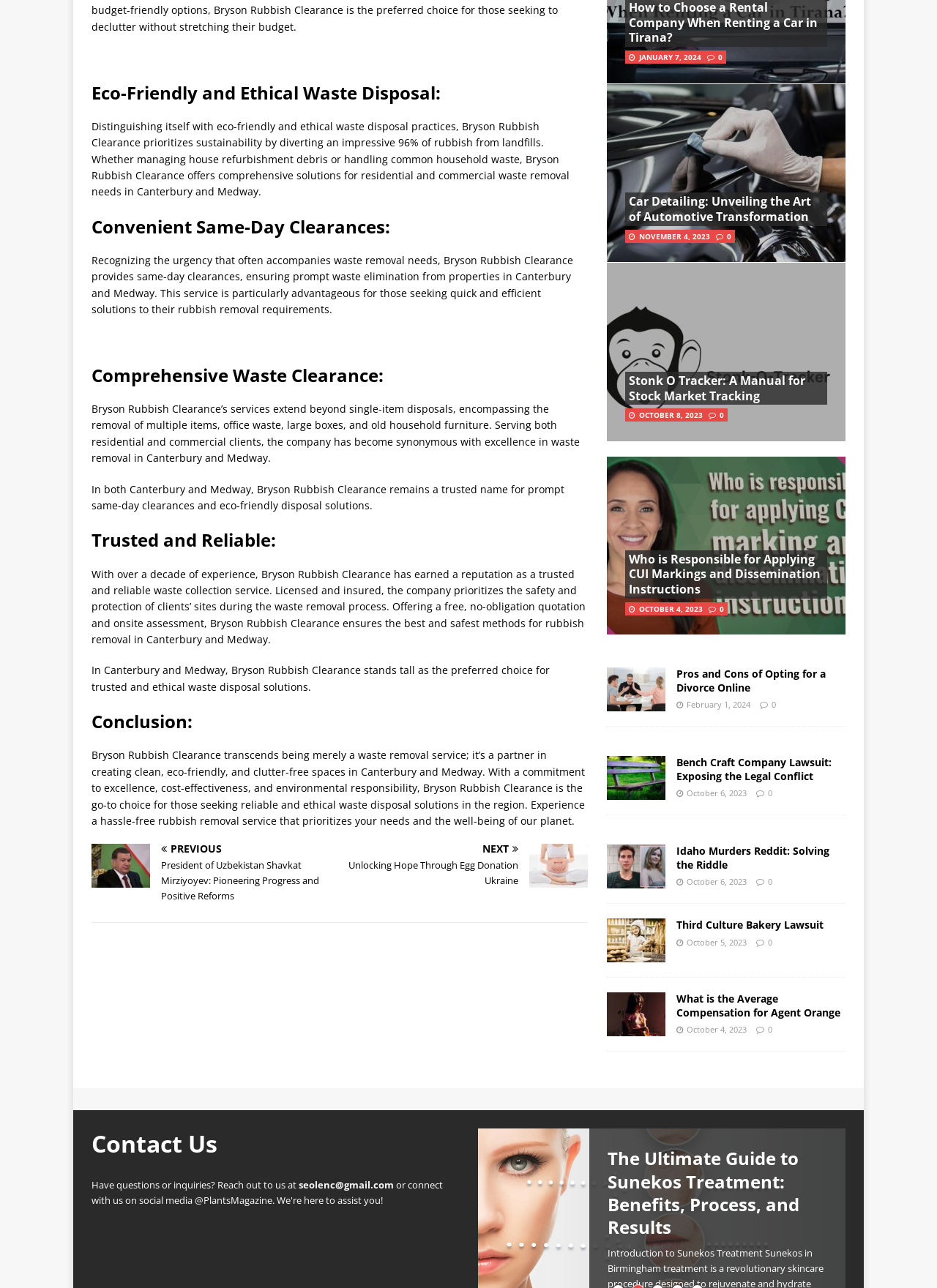How many articles are listed on the webpage?
Please provide a single word or phrase as your answer based on the image.

6